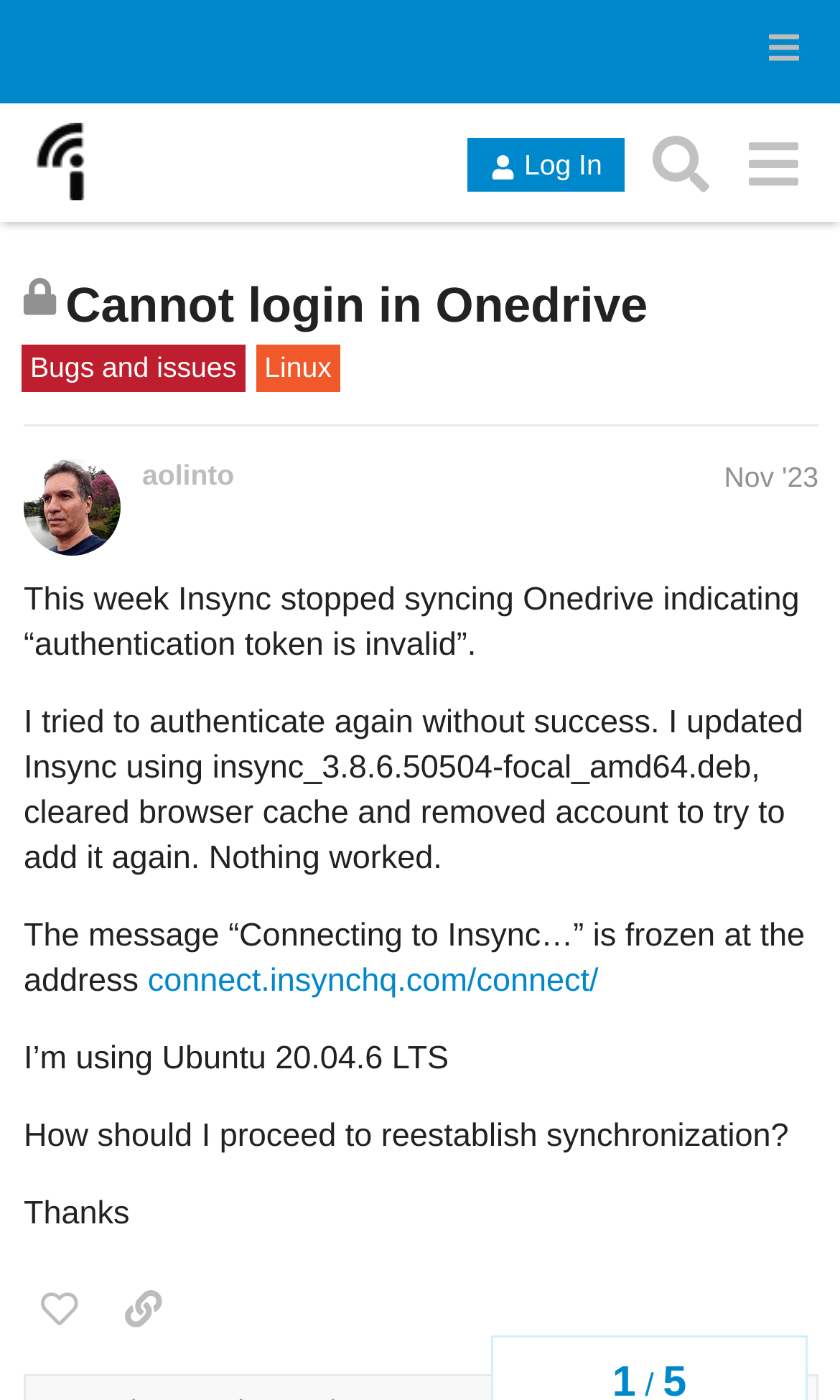What is the operating system used by the user?
Look at the image and answer with only one word or phrase.

Ubuntu 20.04.6 LTS